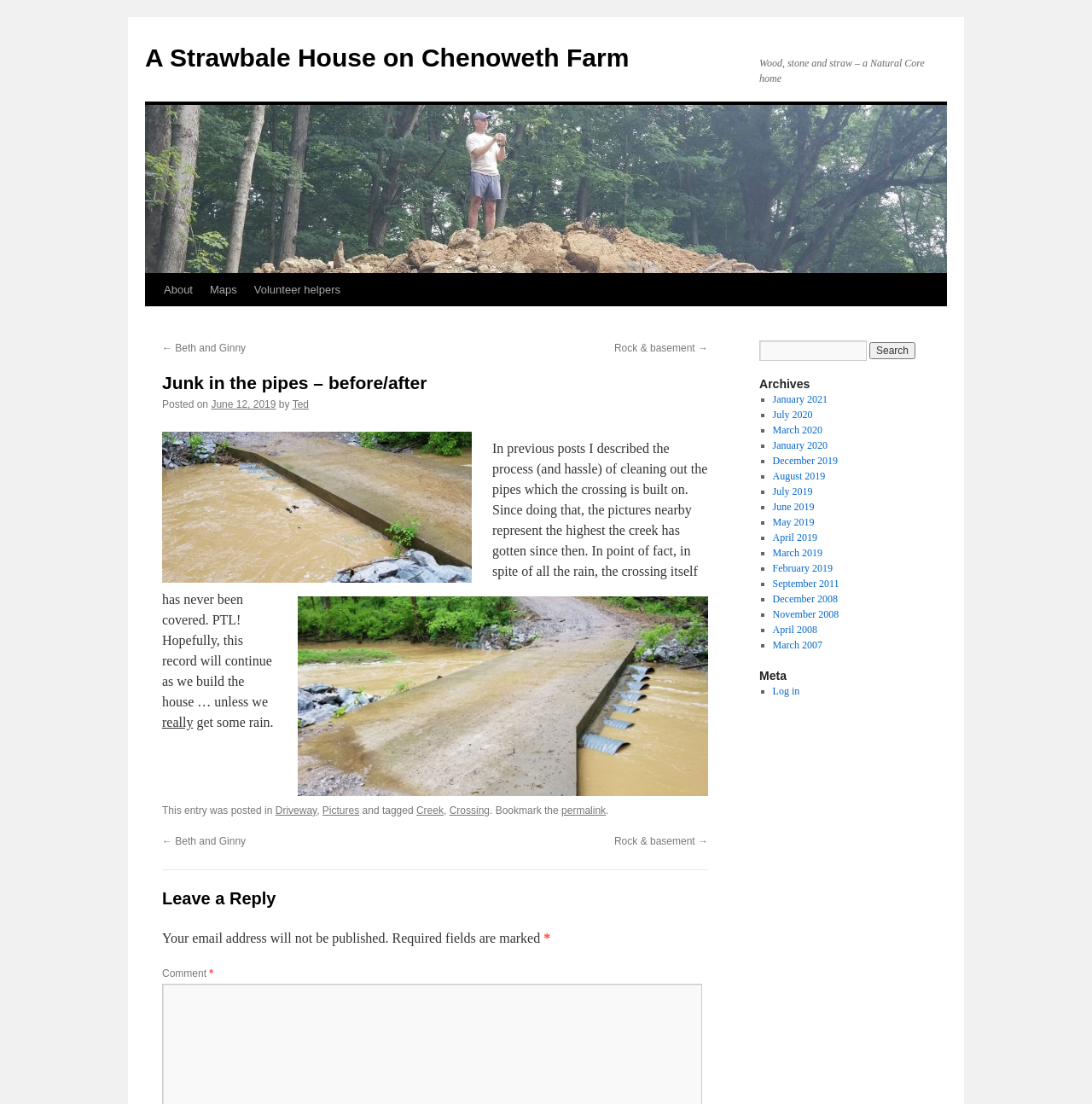Identify the bounding box coordinates for the region of the element that should be clicked to carry out the instruction: "View the 'Archives'". The bounding box coordinates should be four float numbers between 0 and 1, i.e., [left, top, right, bottom].

[0.695, 0.341, 0.852, 0.355]